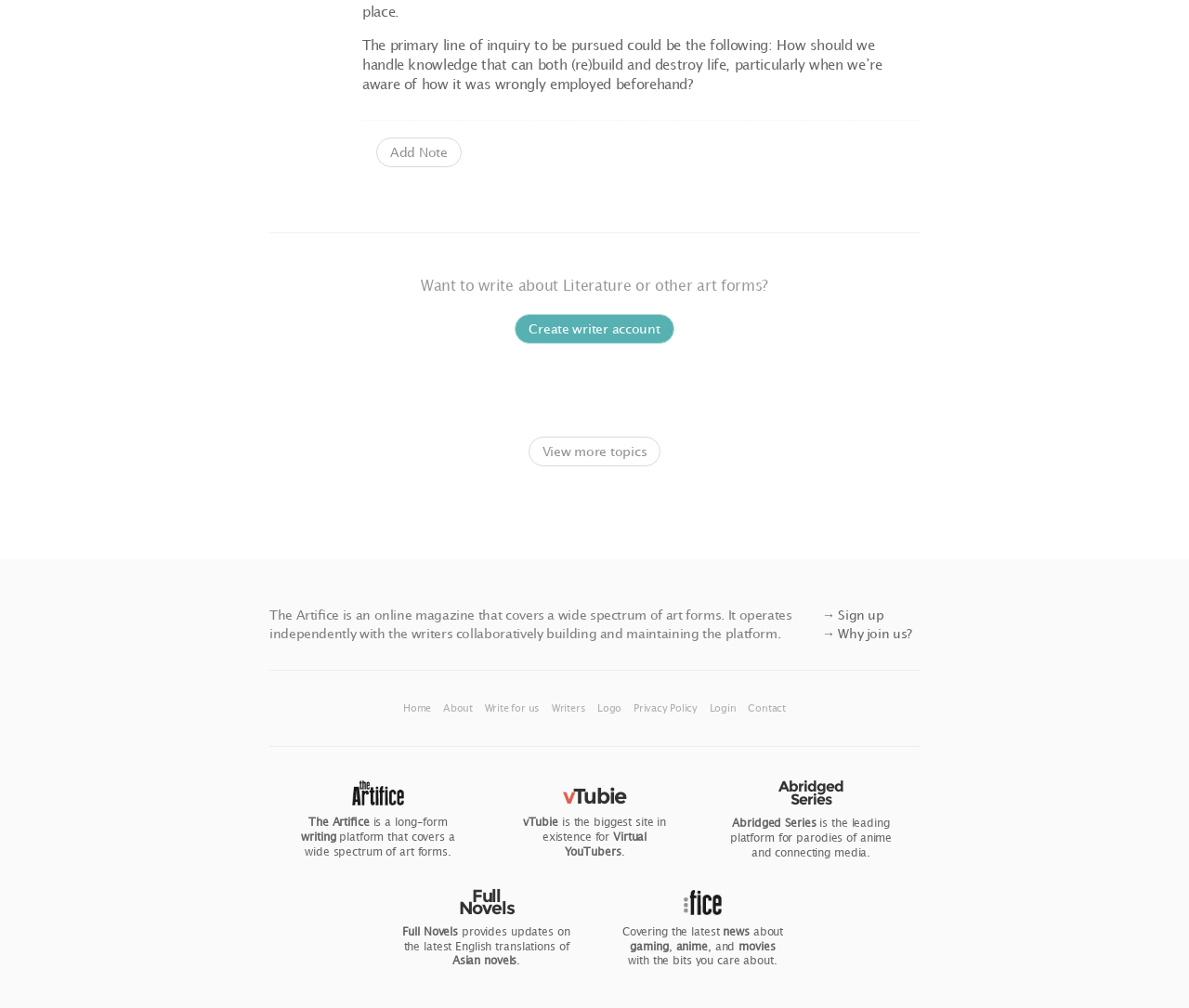Find the bounding box coordinates for the HTML element described in this sentence: "vTubie". Provide the coordinates as four float numbers between 0 and 1, in the format [left, top, right, bottom].

[0.474, 0.777, 0.526, 0.803]